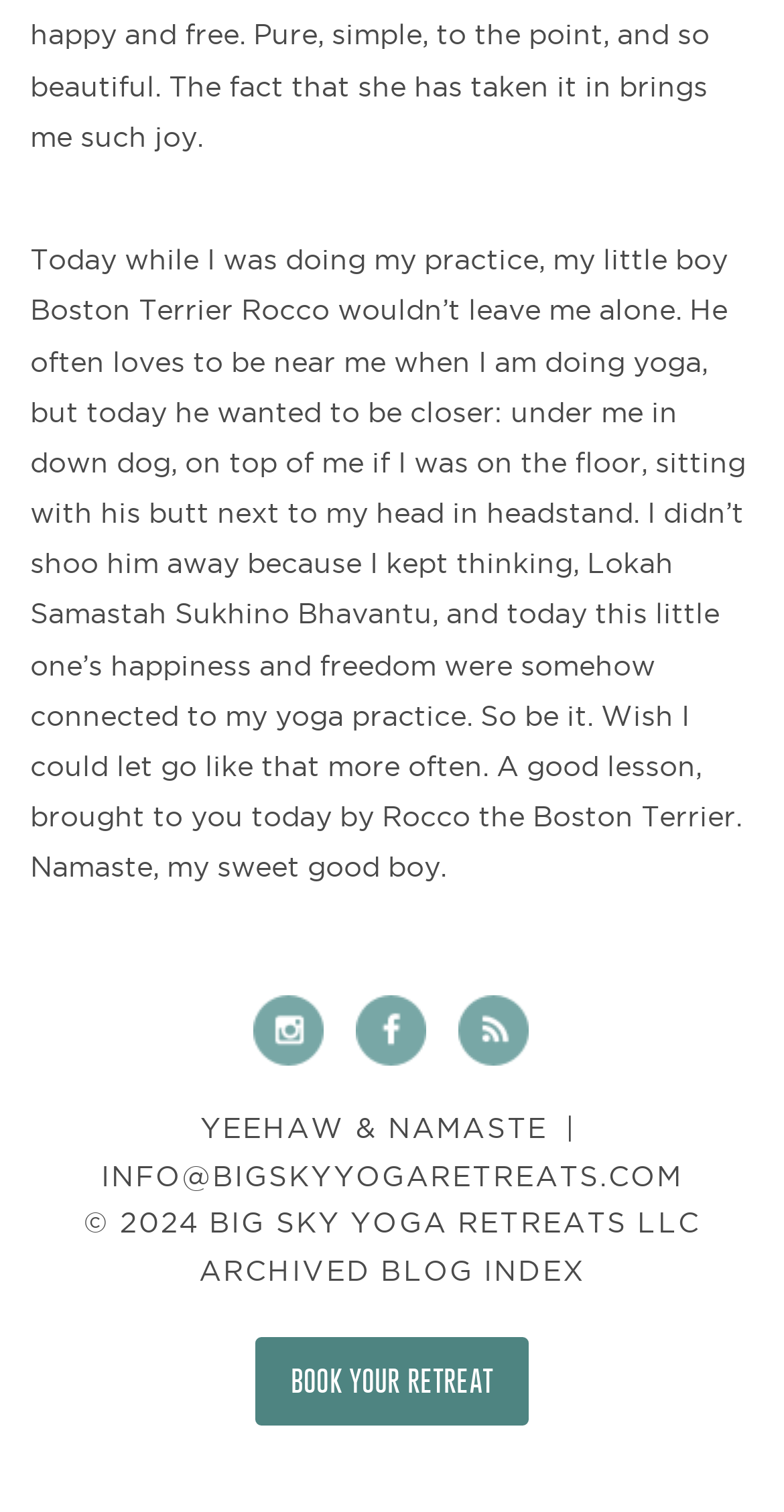Identify the bounding box for the described UI element. Provide the coordinates in (top-left x, top-left y, bottom-right x, bottom-right y) format with values ranging from 0 to 1: INFO@BIGSKYYOGARETREATS.COM

[0.129, 0.767, 0.871, 0.788]